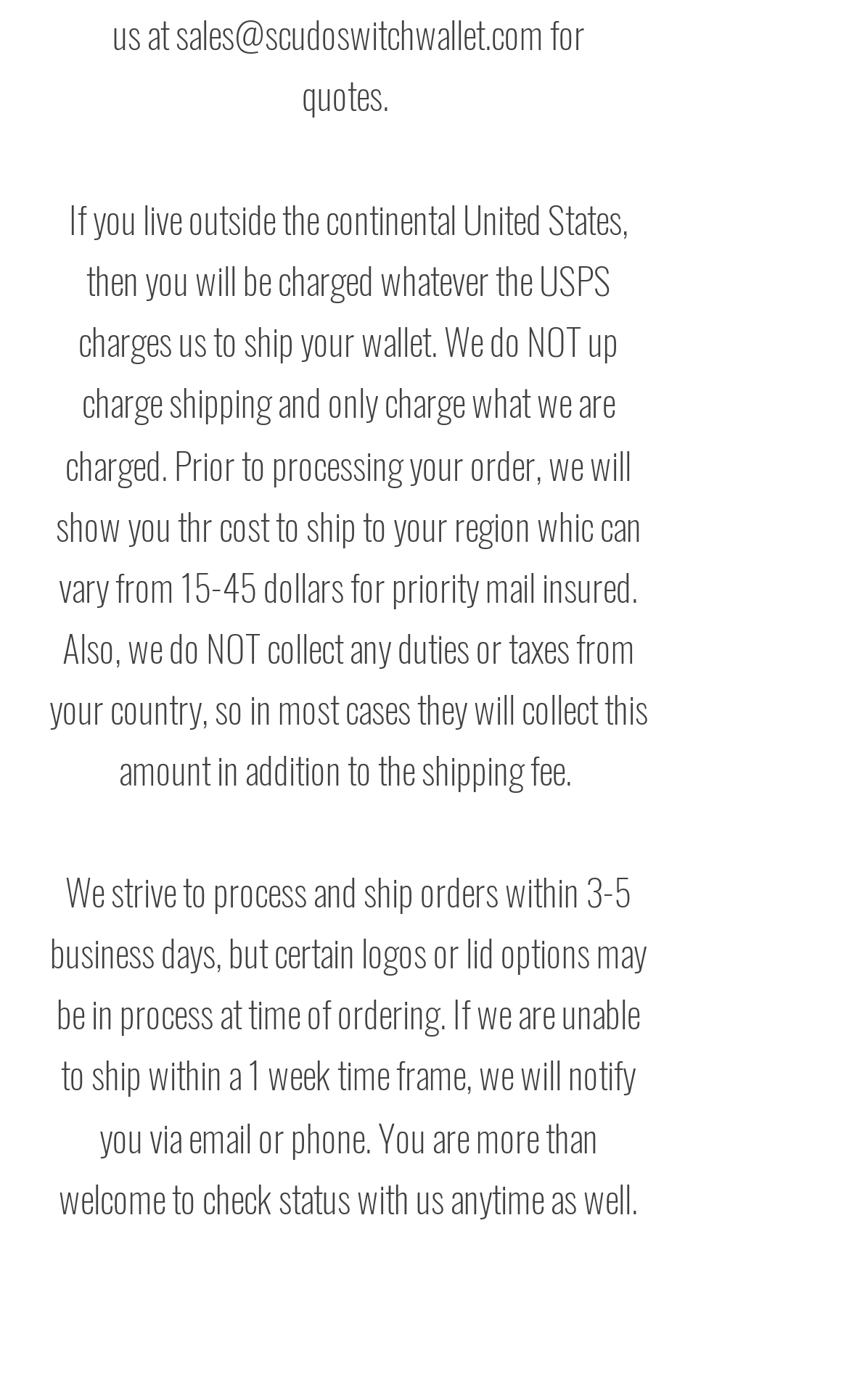What social media platforms are listed?
We need a detailed and meticulous answer to the question.

At the bottom of the webpage, there is a social bar with links to SCUDO's Facebook page, Instagram, and YouTube channel.